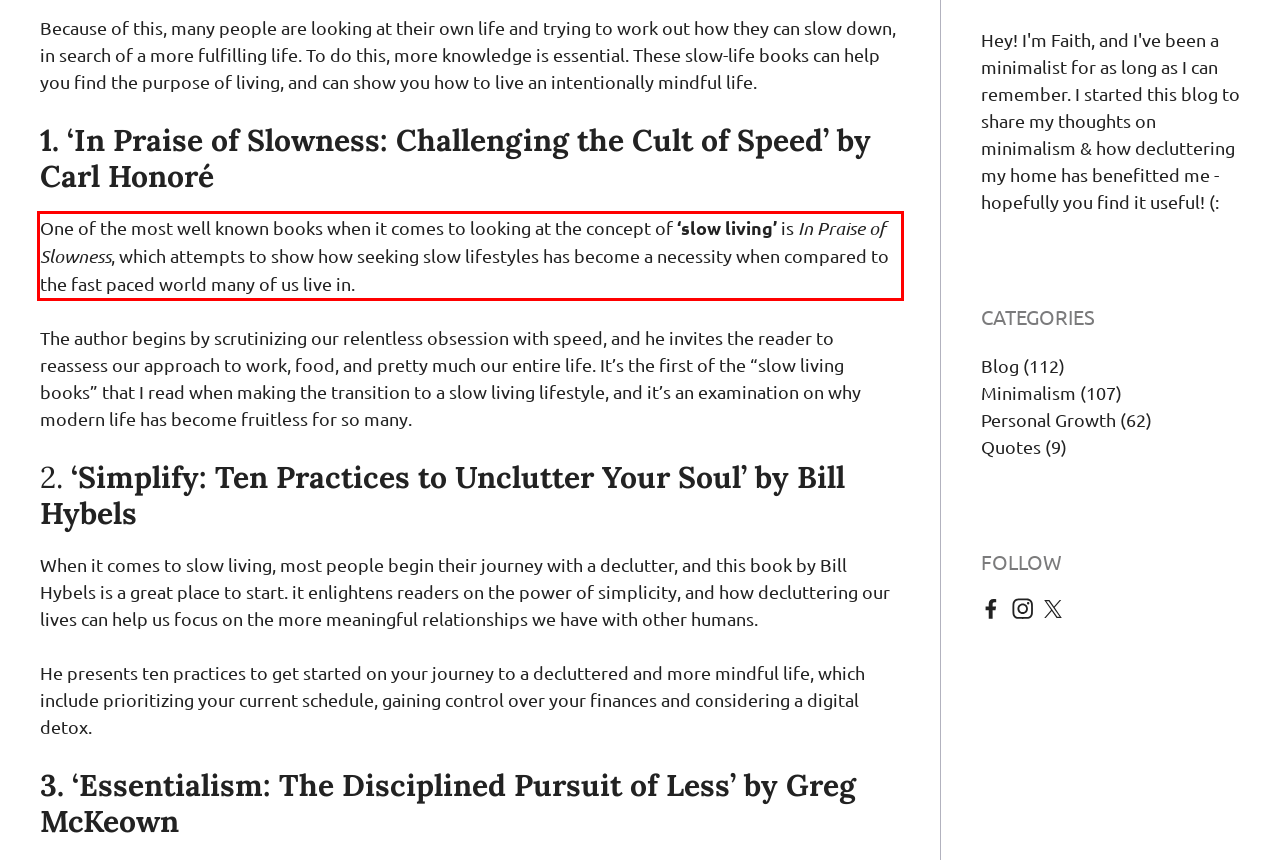Analyze the screenshot of the webpage and extract the text from the UI element that is inside the red bounding box.

One of the most well known books when it comes to looking at the concept of ‘slow living’ is In Praise of Slowness, which attempts to show how seeking slow lifestyles has become a necessity when compared to the fast paced world many of us live in.